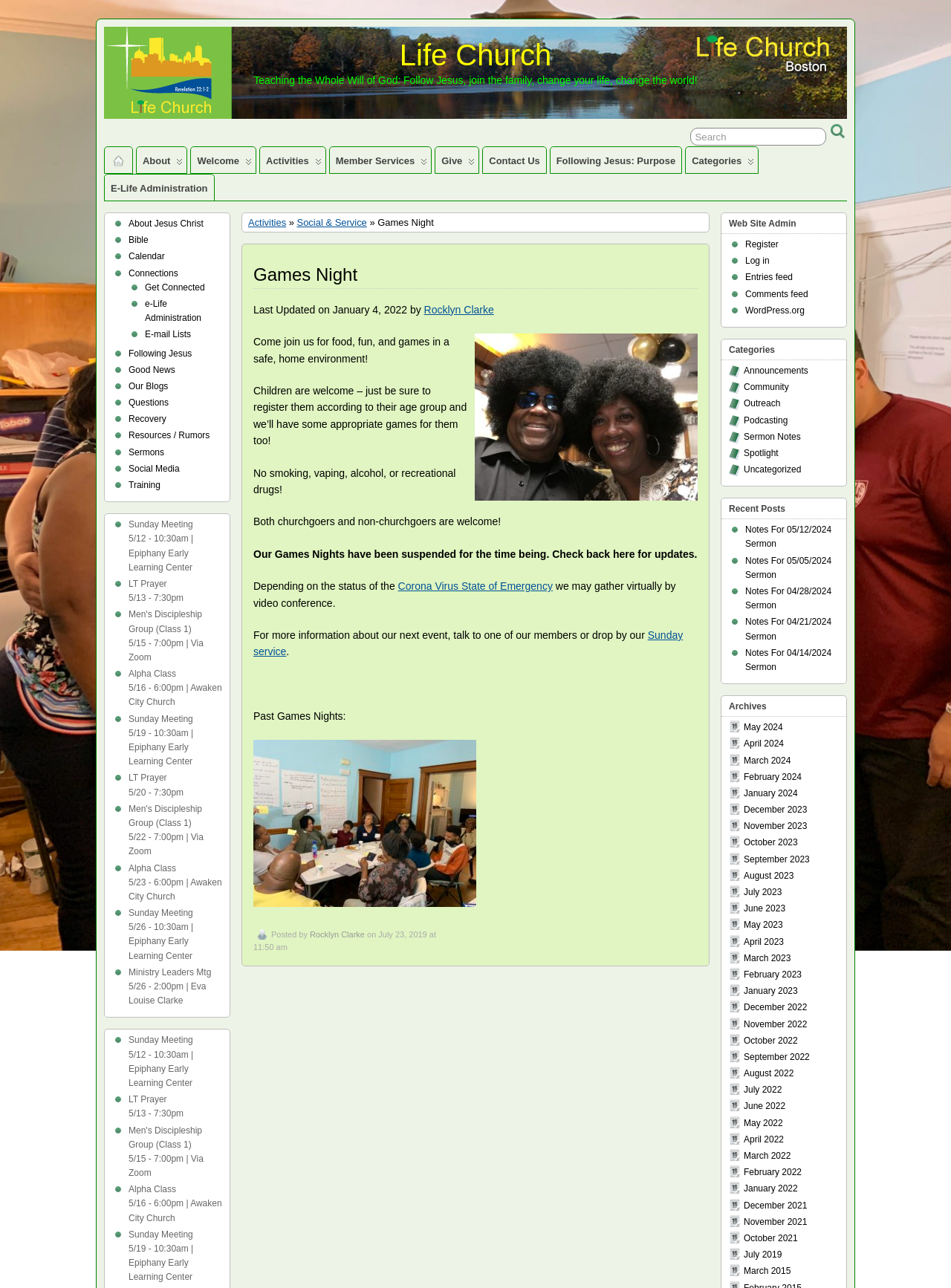Identify the bounding box coordinates for the UI element described as follows: Corona Virus State of Emergency. Use the format (top-left x, top-left y, bottom-right x, bottom-right y) and ensure all values are floating point numbers between 0 and 1.

[0.418, 0.45, 0.581, 0.46]